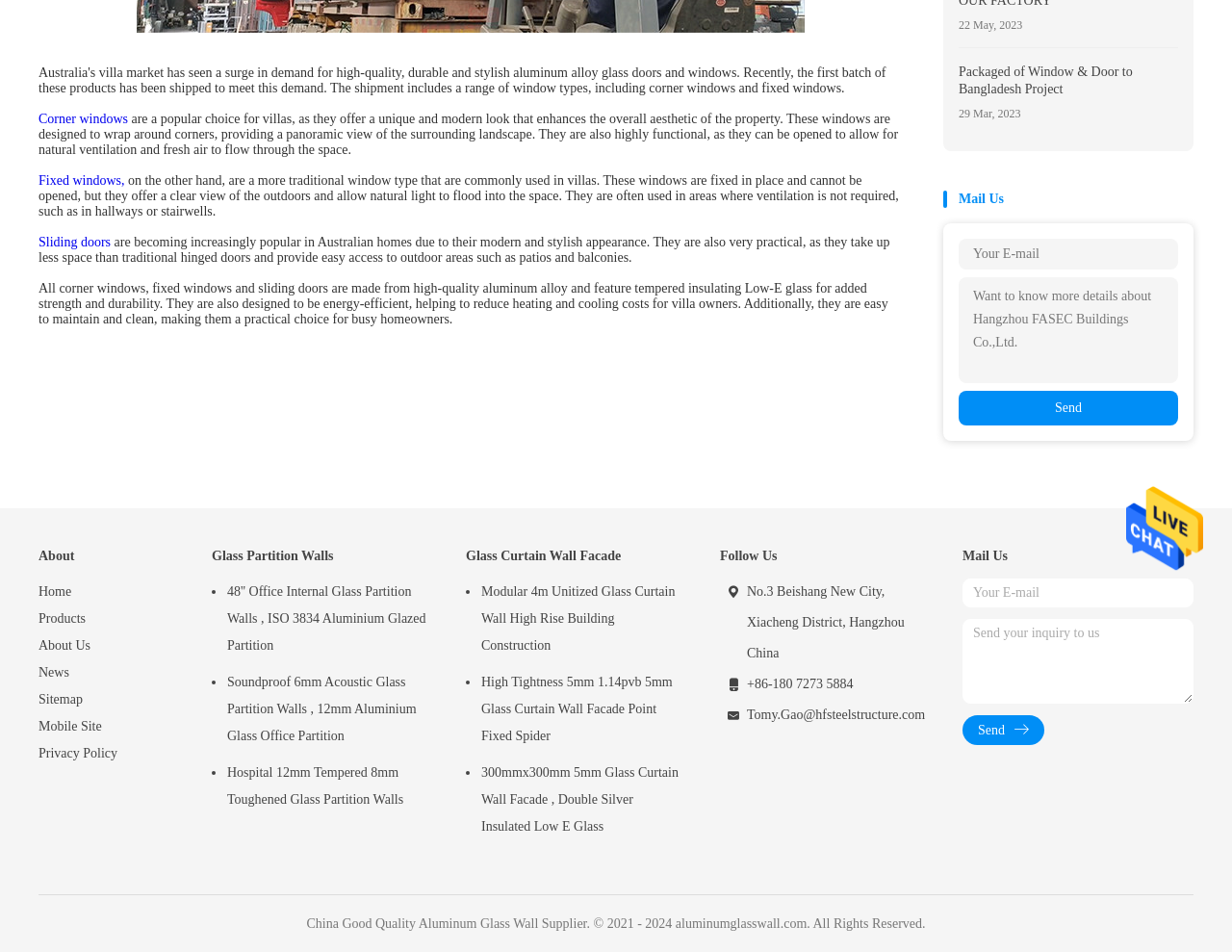Given the description "alt="Send Message"", determine the bounding box of the corresponding UI element.

[0.914, 0.595, 0.977, 0.612]